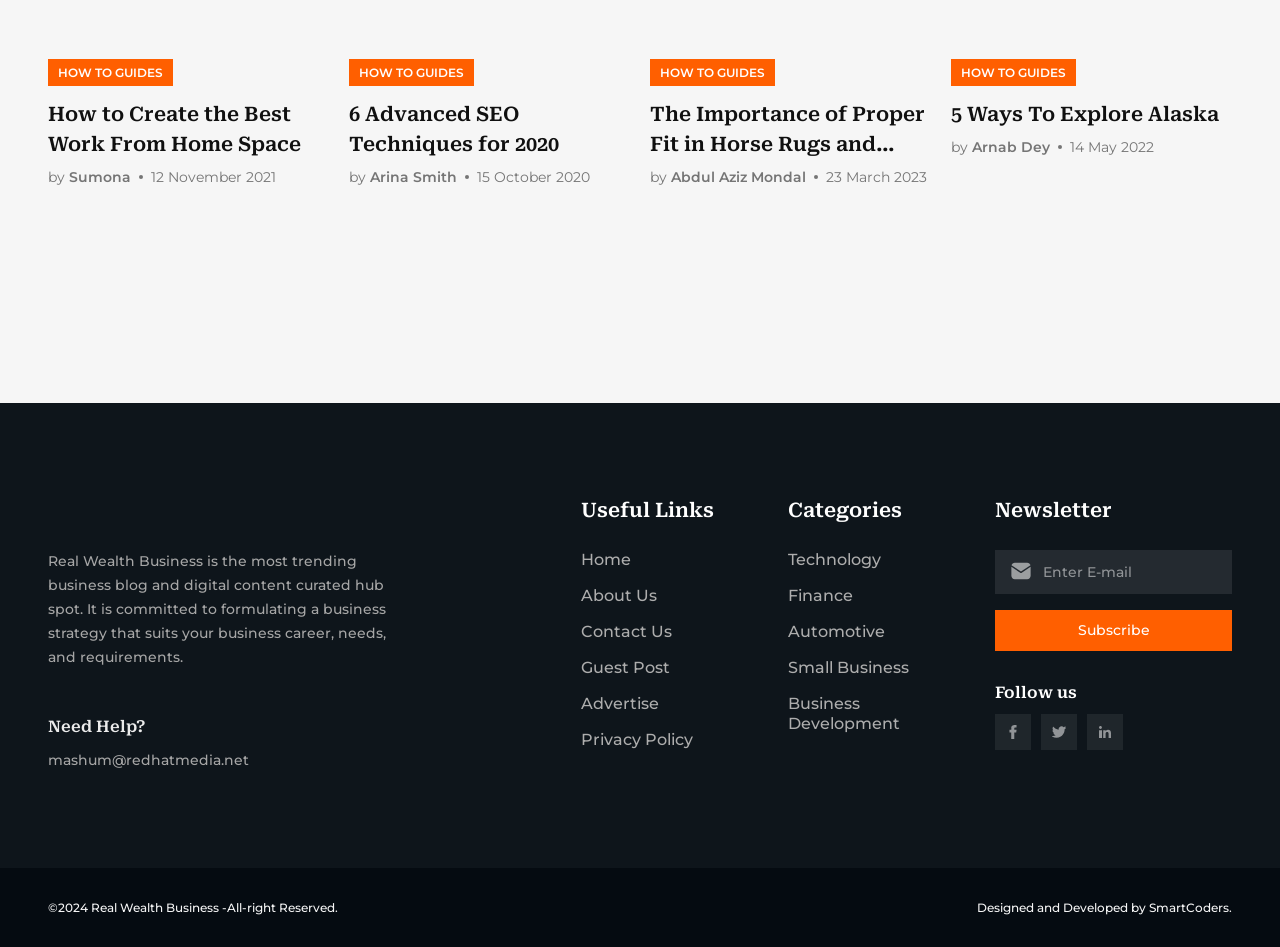Determine the bounding box coordinates of the section I need to click to execute the following instruction: "Subscribe to the newsletter". Provide the coordinates as four float numbers between 0 and 1, i.e., [left, top, right, bottom].

[0.778, 0.644, 0.962, 0.687]